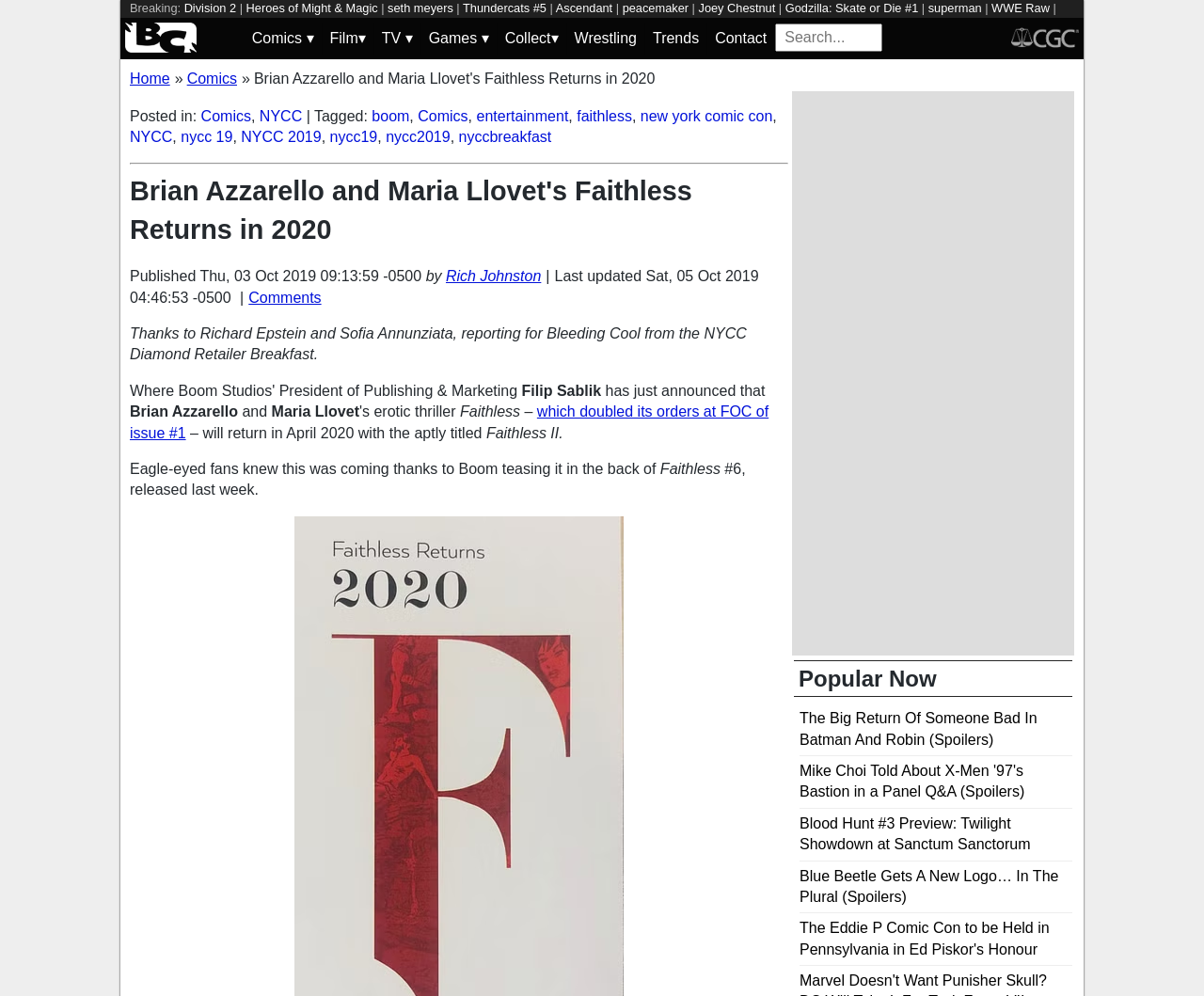What is the event where the news was announced?
Respond to the question with a well-detailed and thorough answer.

The question can be answered by looking at the text 'Thanks to Richard Epstein and Sofia Annunziata, reporting for Bleeding Cool from the NYCC Diamond Retailer Breakfast.' The event where the news was announced is the 'NYCC Diamond Retailer Breakfast'.